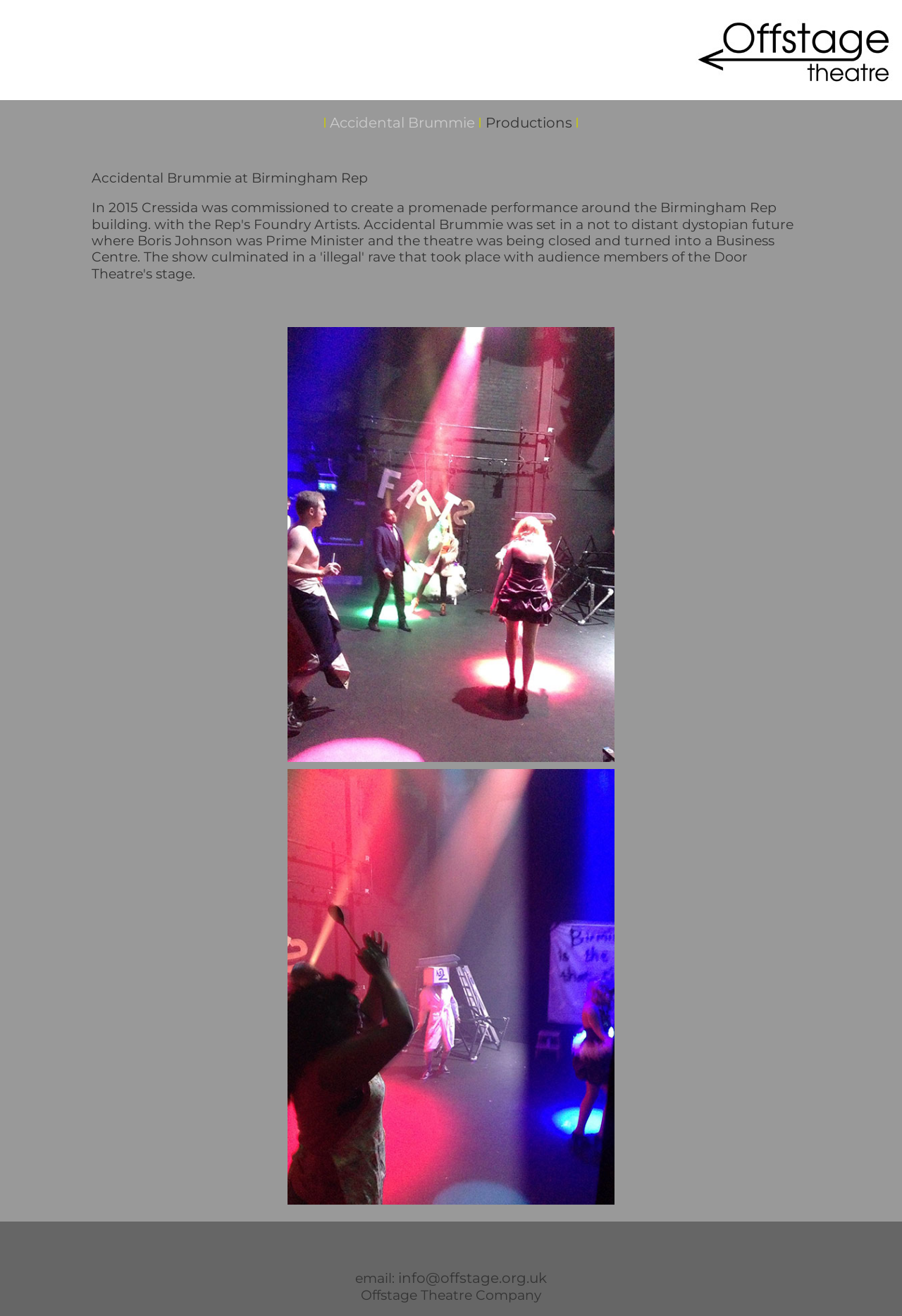What is the name of the production?
Please provide a detailed and thorough answer to the question.

The name of the production is mentioned in the text 'Accidental Brummie at Birmingham Rep' which is located in a table cell with a bounding box of [0.101, 0.129, 0.408, 0.141]. This text is a static text element.